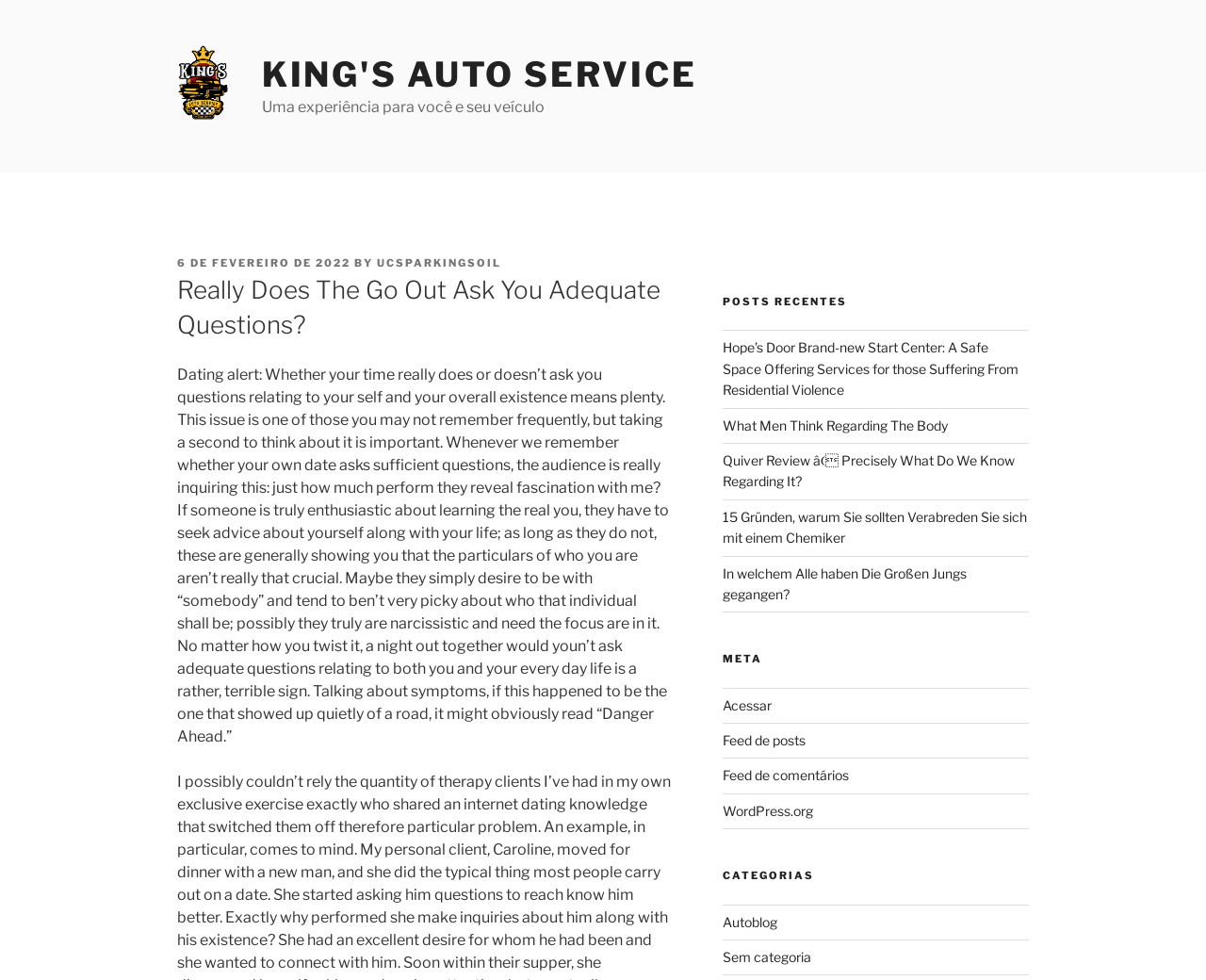Please answer the following question using a single word or phrase: 
What is the topic of the article?

Dating and questions